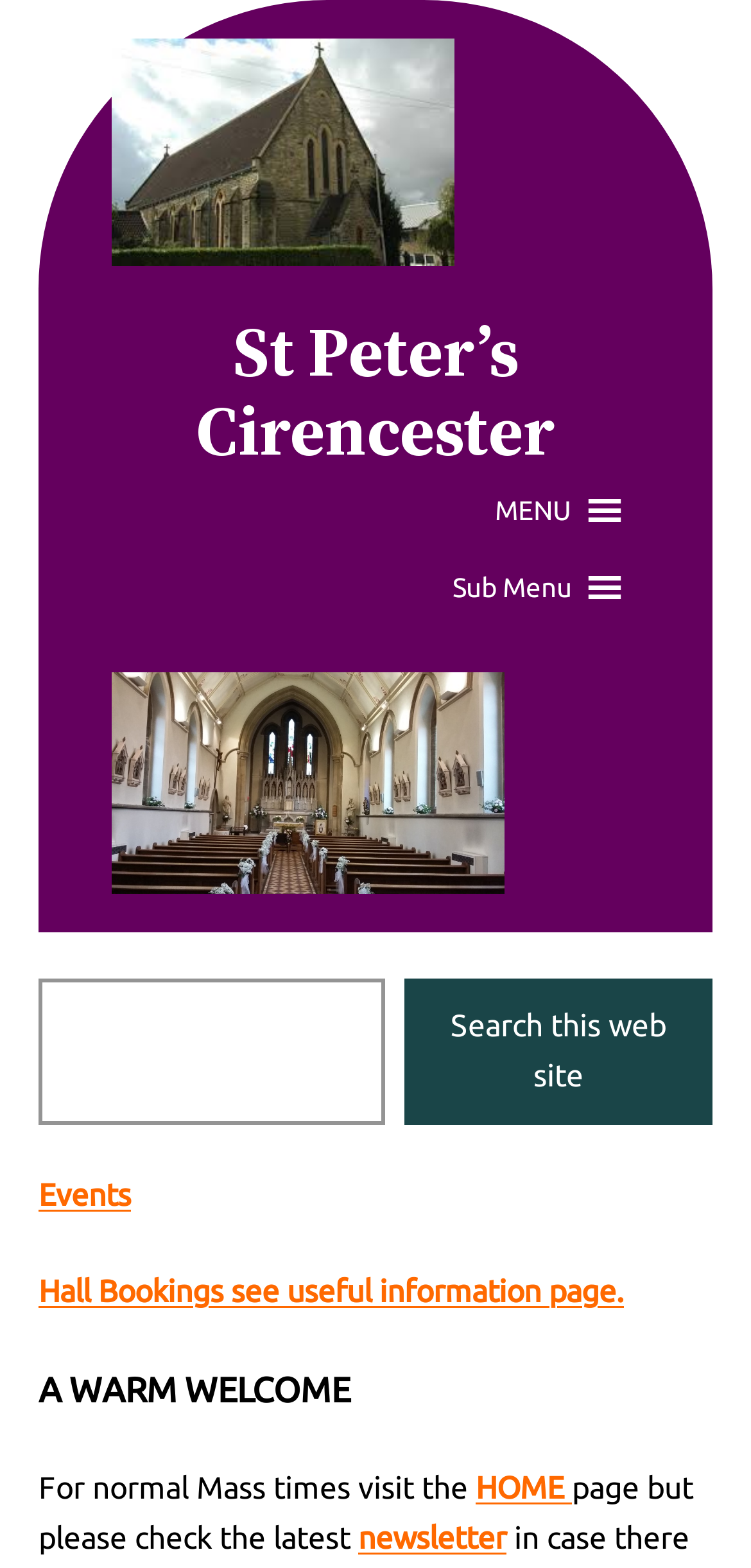Determine the coordinates of the bounding box for the clickable area needed to execute this instruction: "Search this web site".

[0.538, 0.624, 0.949, 0.718]